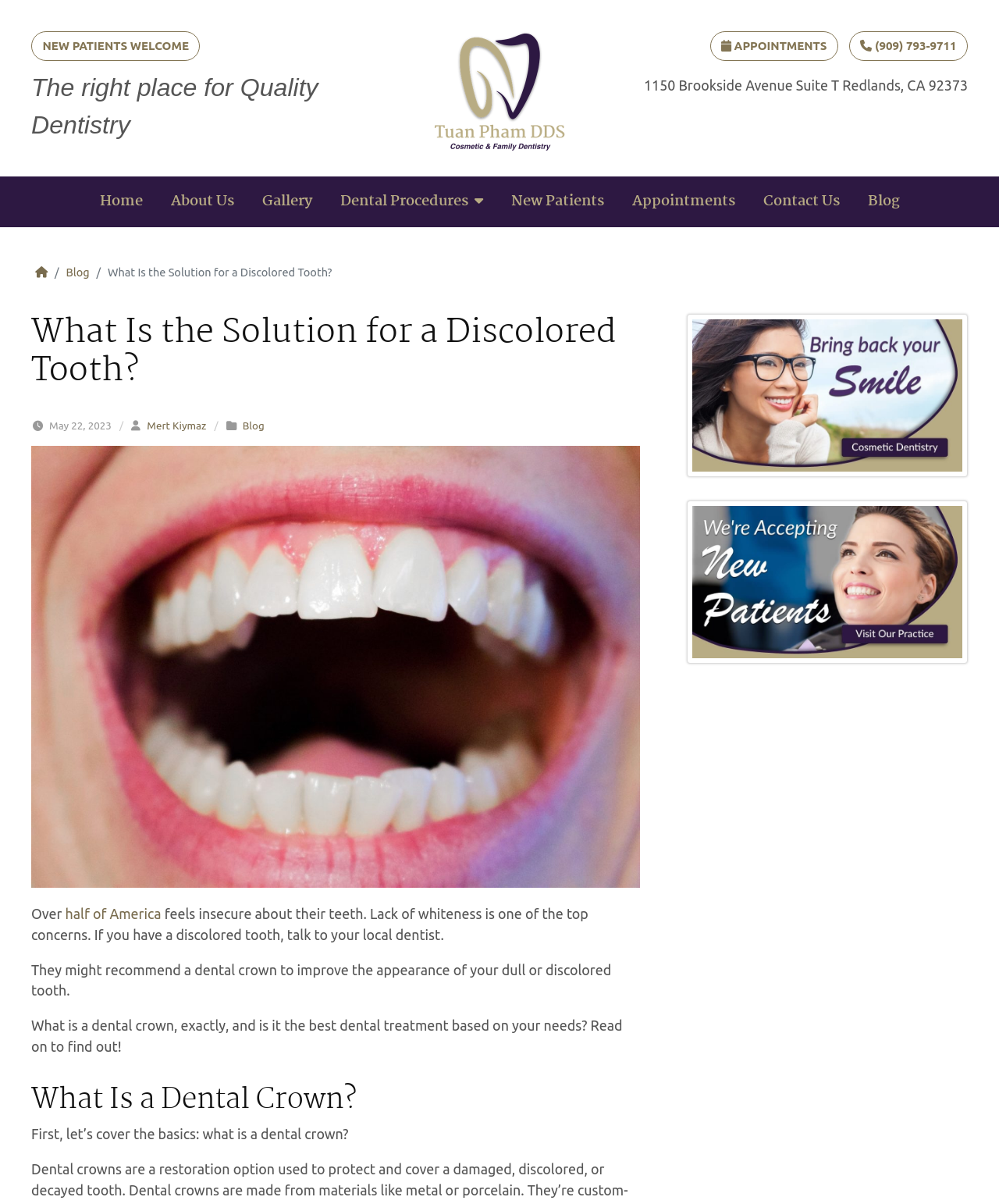Please specify the bounding box coordinates in the format (top-left x, top-left y, bottom-right x, bottom-right y), with all values as floating point numbers between 0 and 1. Identify the bounding box of the UI element described by: title="Tuan Pham DDS"

[0.432, 0.026, 0.568, 0.135]